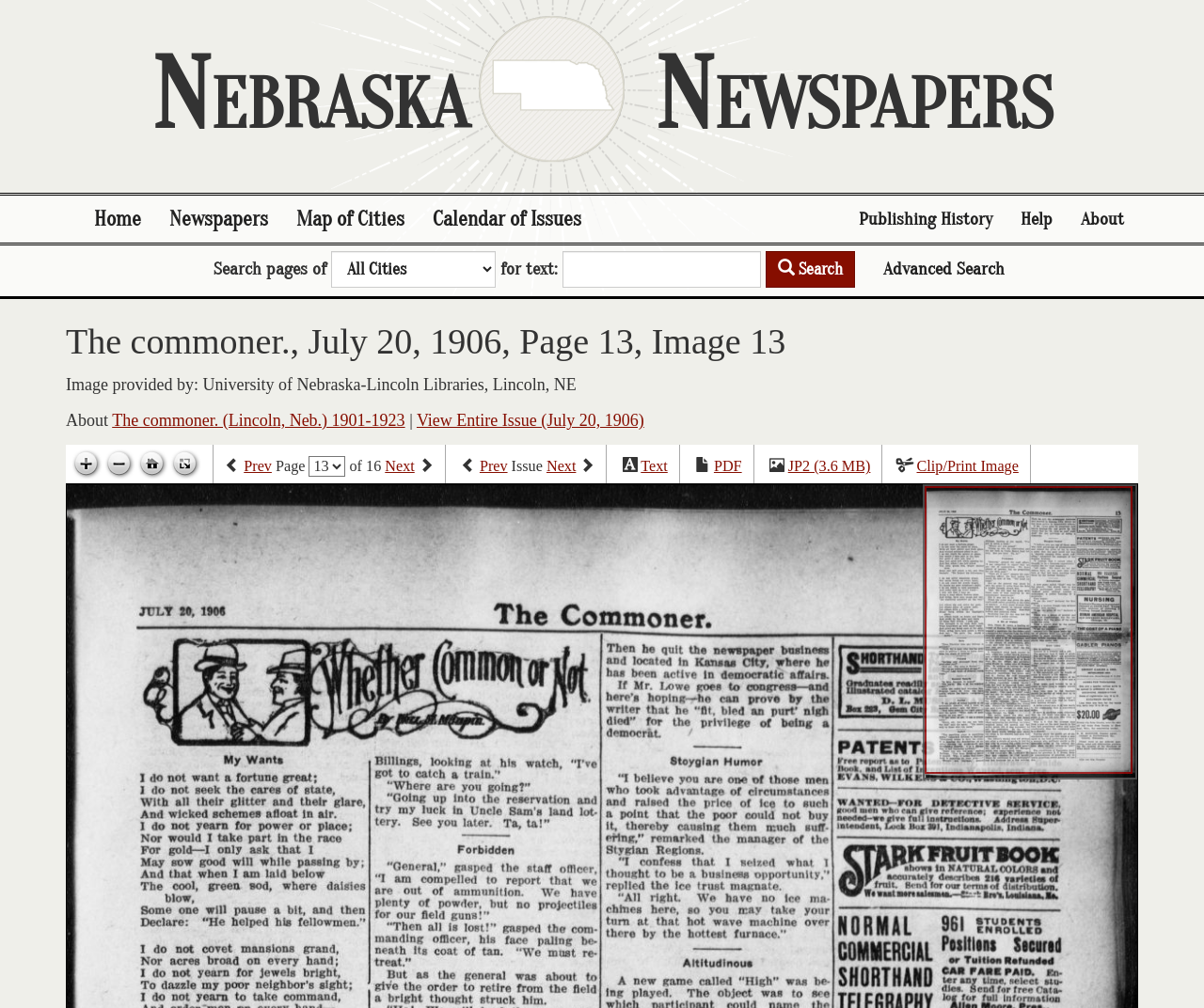Present a detailed account of what is displayed on the webpage.

This webpage is dedicated to Nebraska Newspapers, providing resources related to the state's papers, including full-text search and historical essays. At the top of the page, there is a heading "Nebraska Newspapers" followed by a row of links, including "Home", "Newspapers", "Map of Cities", "Calendar of Issues", "Publishing History", "Help", and "About". 

Below the links, there is a search bar with a combobox and a search button. The search bar allows users to search for specific text within the newspaper pages. Next to the search bar, there is an "Advanced Search" link.

The main content of the page is focused on a specific newspaper issue, "The commoner., July 20, 1906, Page 13, Image 13". There is a heading with the title of the newspaper issue, followed by a static text "Image provided by: University of Nebraska-Lincoln Libraries, Lincoln, NE". 

On the left side of the page, there are several links and buttons related to the newspaper issue, including "About", "View Entire Issue (July 20, 1906)", and zoom controls. There are also navigation links to move to the previous or next page, or to the previous or next issue.

At the bottom of the page, there are links to view the issue in different formats, such as "Text", "PDF", "JP2 (3.6 MB)", and "Clip/Print Image". The page also features a canvas element that takes up most of the bottom half of the page, likely displaying the newspaper issue image.